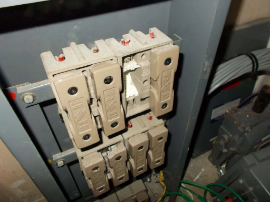What is emphasized by the wires running to and from the breakers?
Refer to the image and give a detailed answer to the question.

The wires running to and from the breakers in the background of the image emphasize the complexity and organization required in electrical installations, highlighting the need for careful planning and management to ensure electrical safety and functionality.